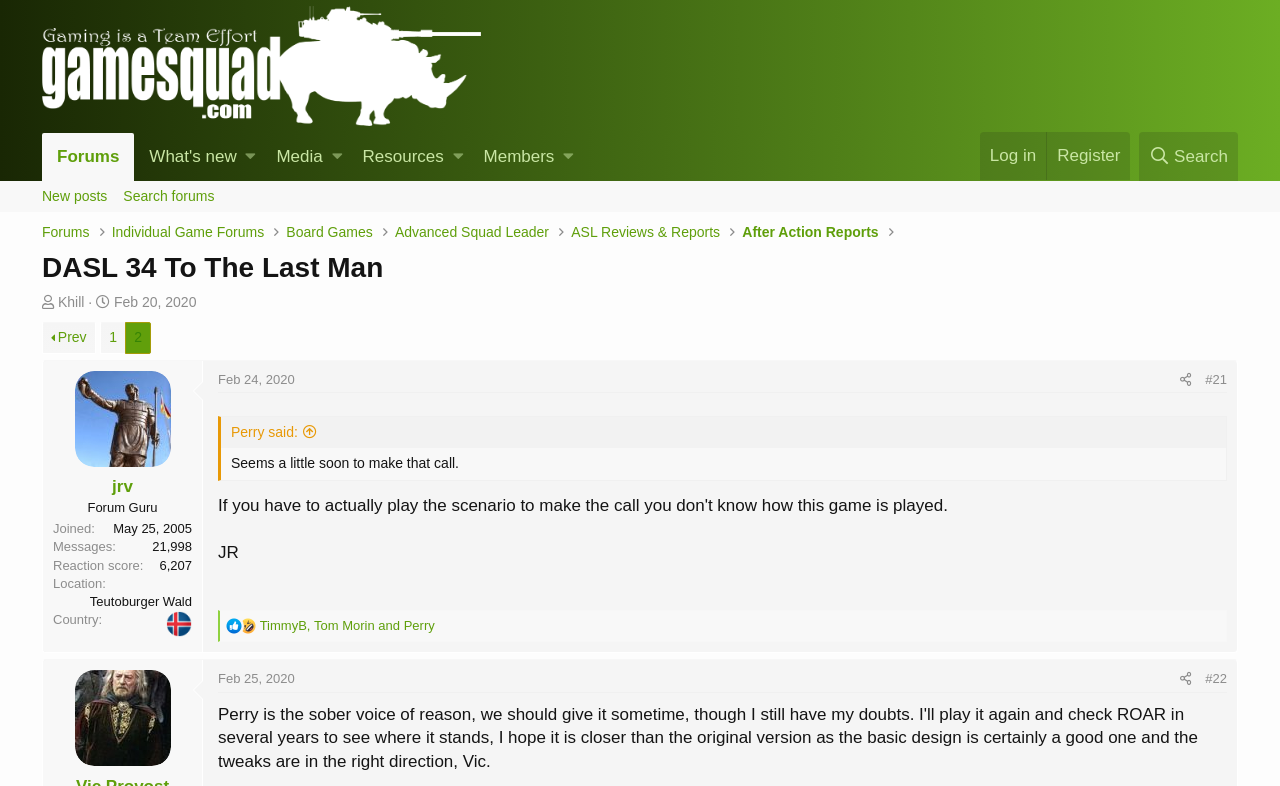Find the bounding box coordinates corresponding to the UI element with the description: "A WordPress Commenter". The coordinates should be formatted as [left, top, right, bottom], with values as floats between 0 and 1.

None